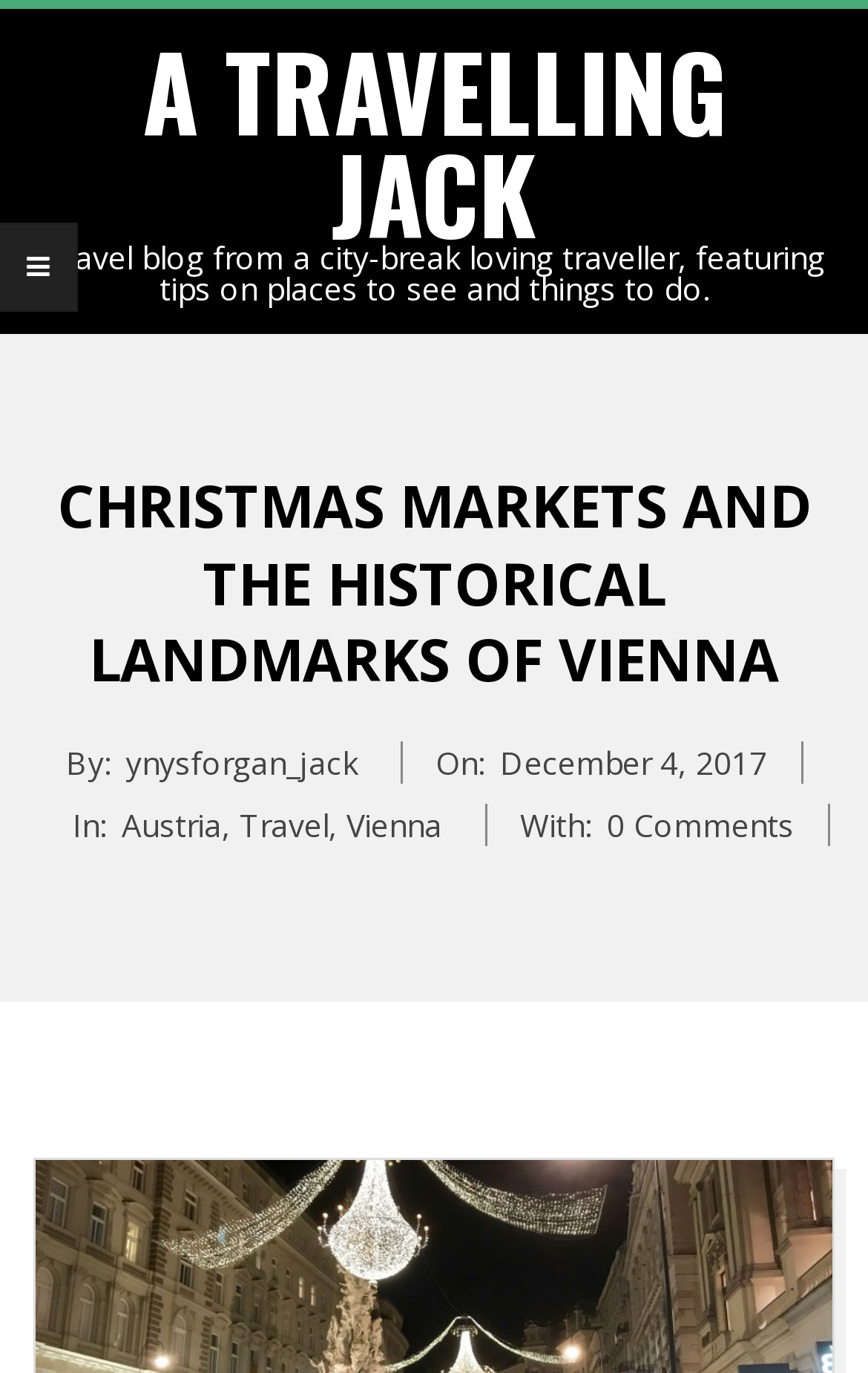Please provide the bounding box coordinate of the region that matches the element description: 0 Comments. Coordinates should be in the format (top-left x, top-left y, bottom-right x, bottom-right y) and all values should be between 0 and 1.

[0.699, 0.585, 0.914, 0.616]